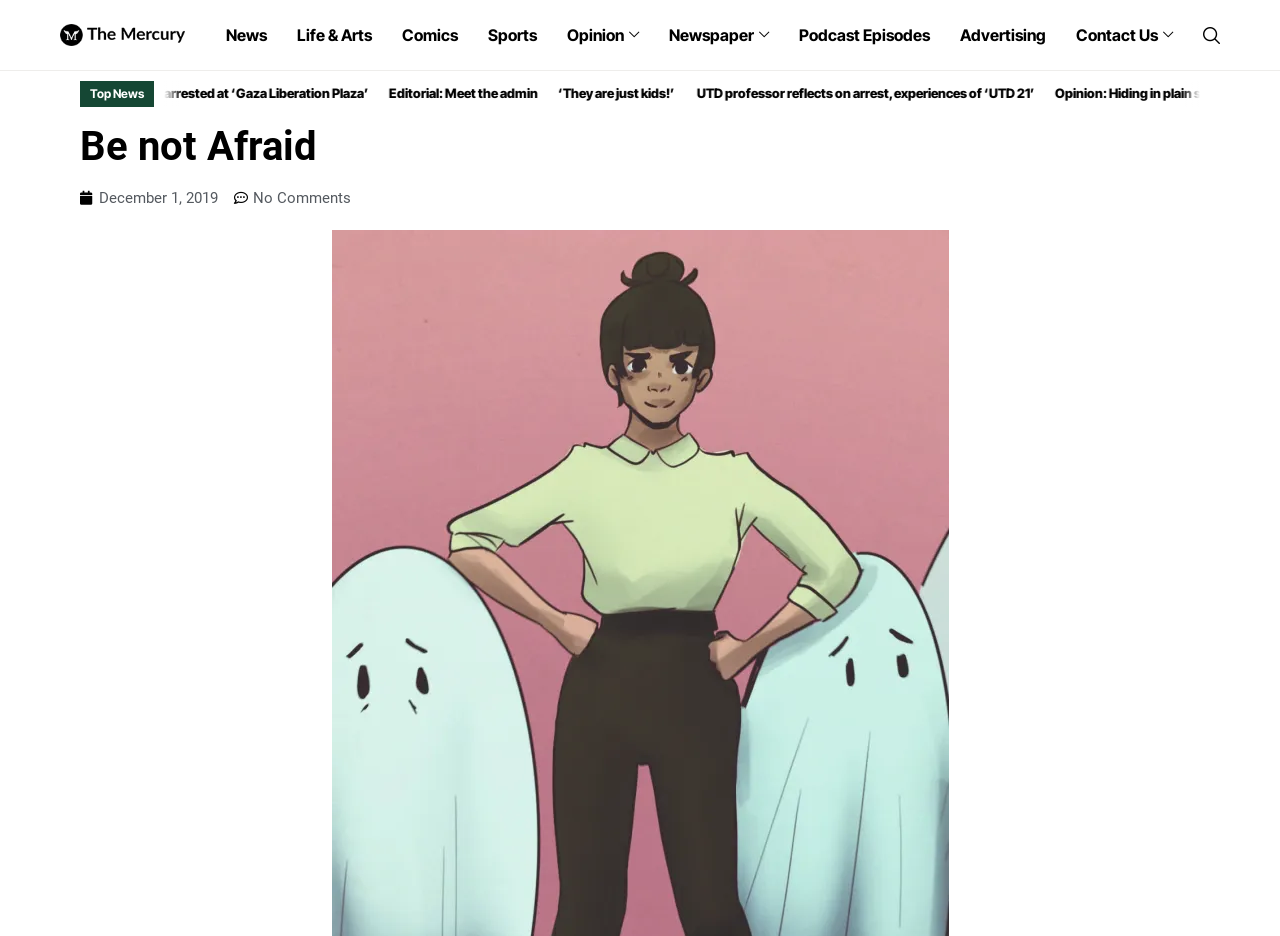Locate the bounding box coordinates of the clickable area needed to fulfill the instruction: "Read Editorial: Meet the admin".

[0.277, 0.092, 0.393, 0.109]